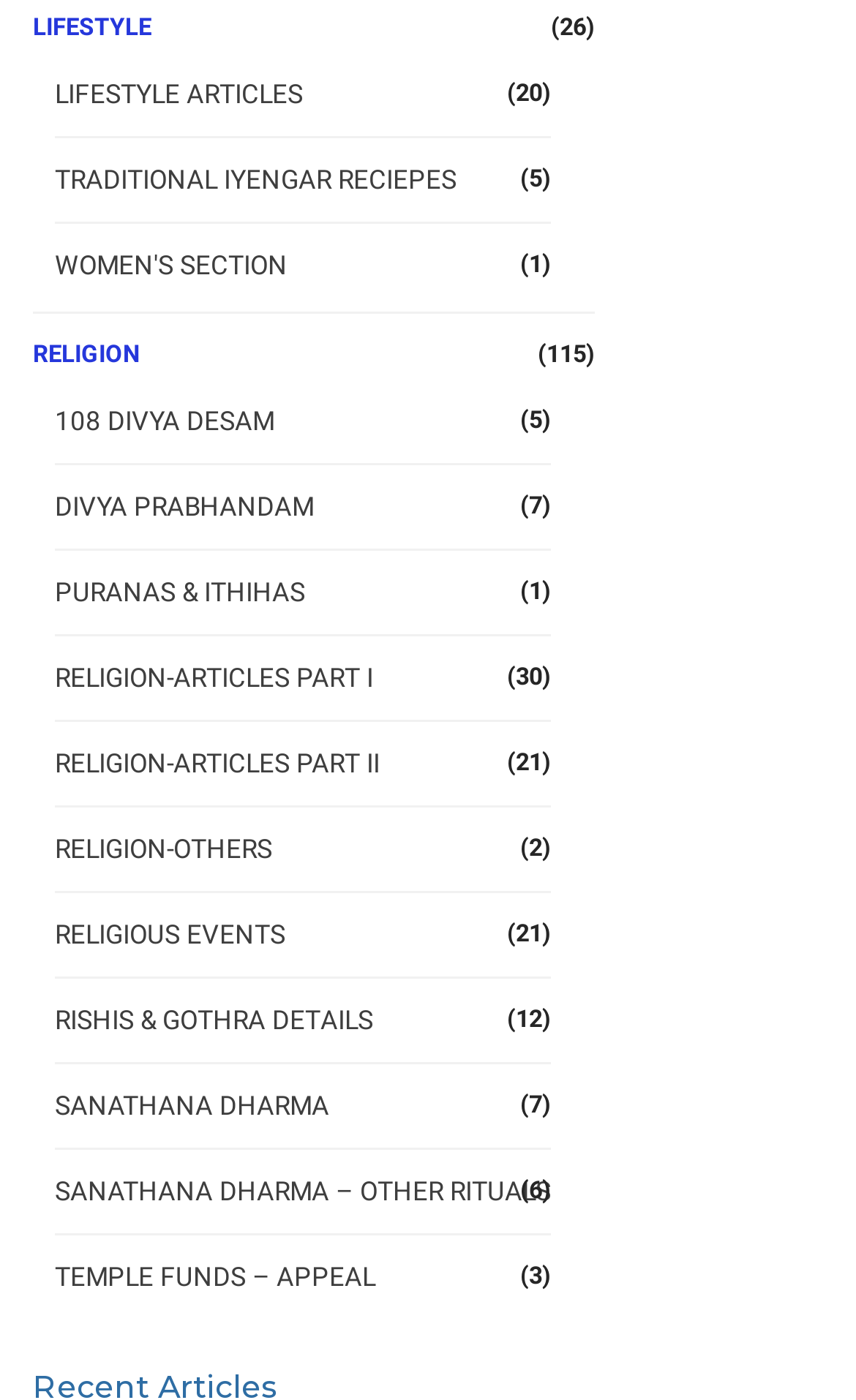Provide a brief response to the question using a single word or phrase: 
What is the title of the link with the most articles in the 'LIFESTYLE' category?

LIFESTYLE ARTICLES